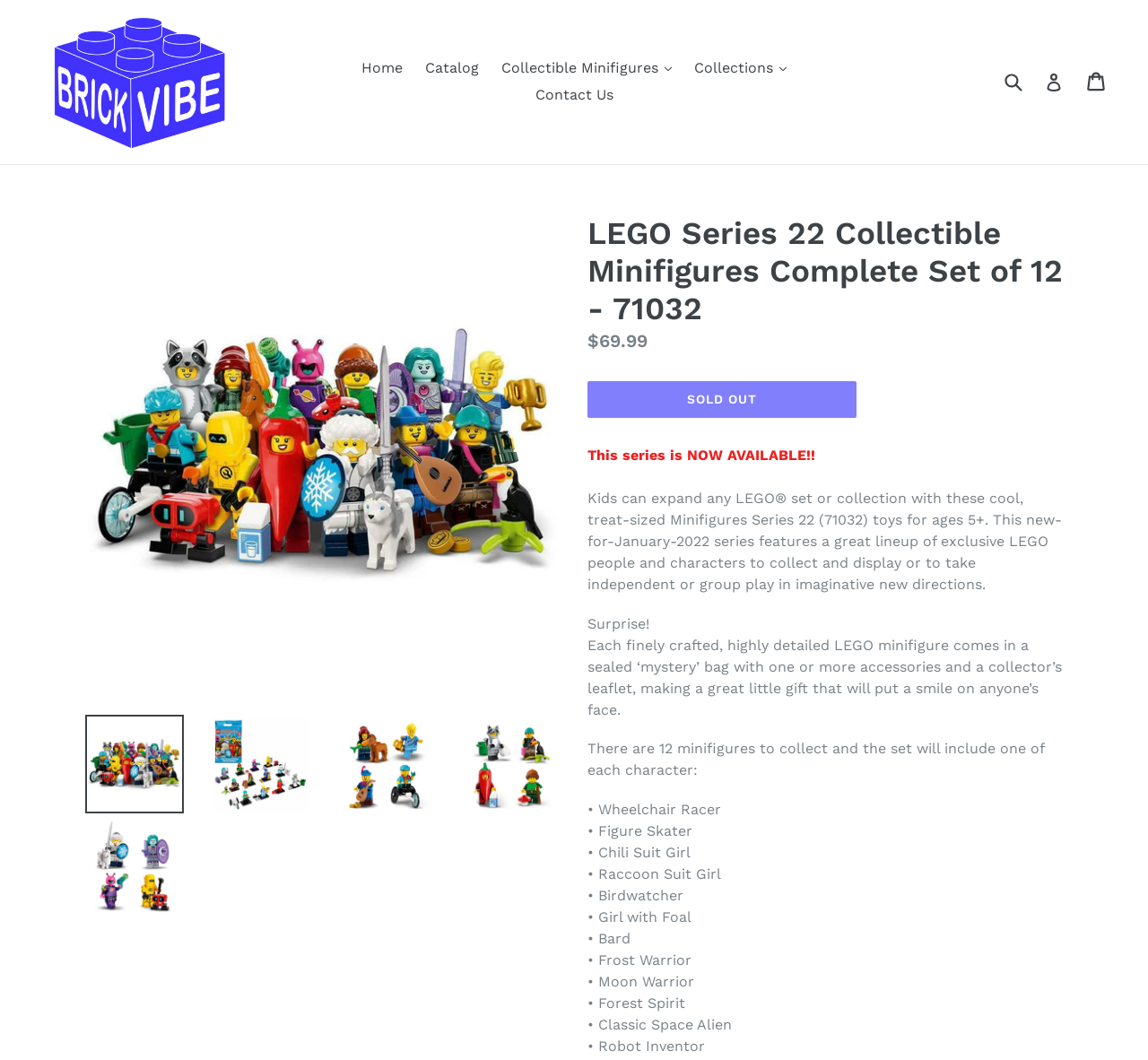Extract the main heading text from the webpage.

LEGO Series 22 Collectible Minifigures Complete Set of 12 - 71032